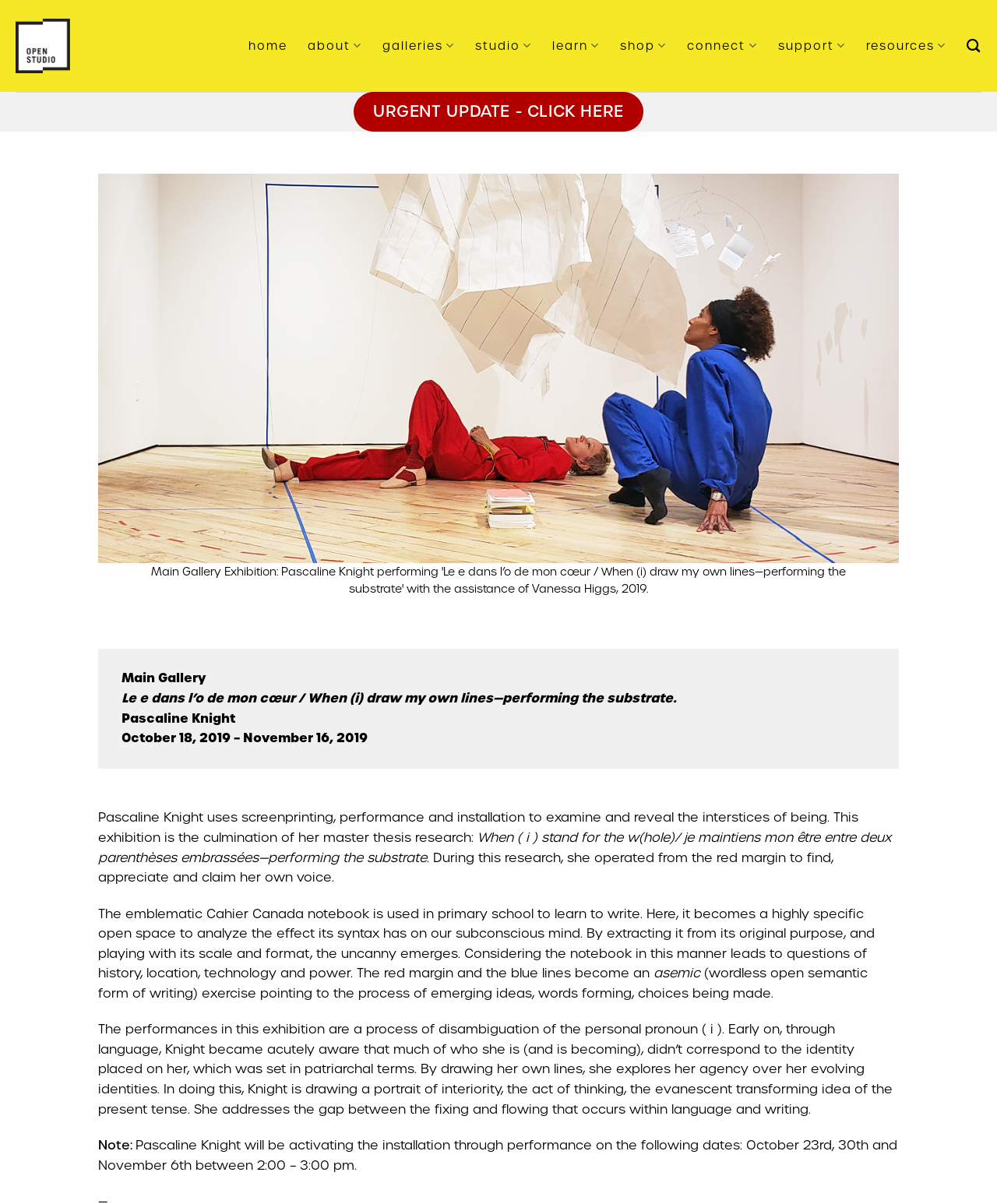Use a single word or phrase to answer the question:
What is the artist's name?

Pascaline Knight